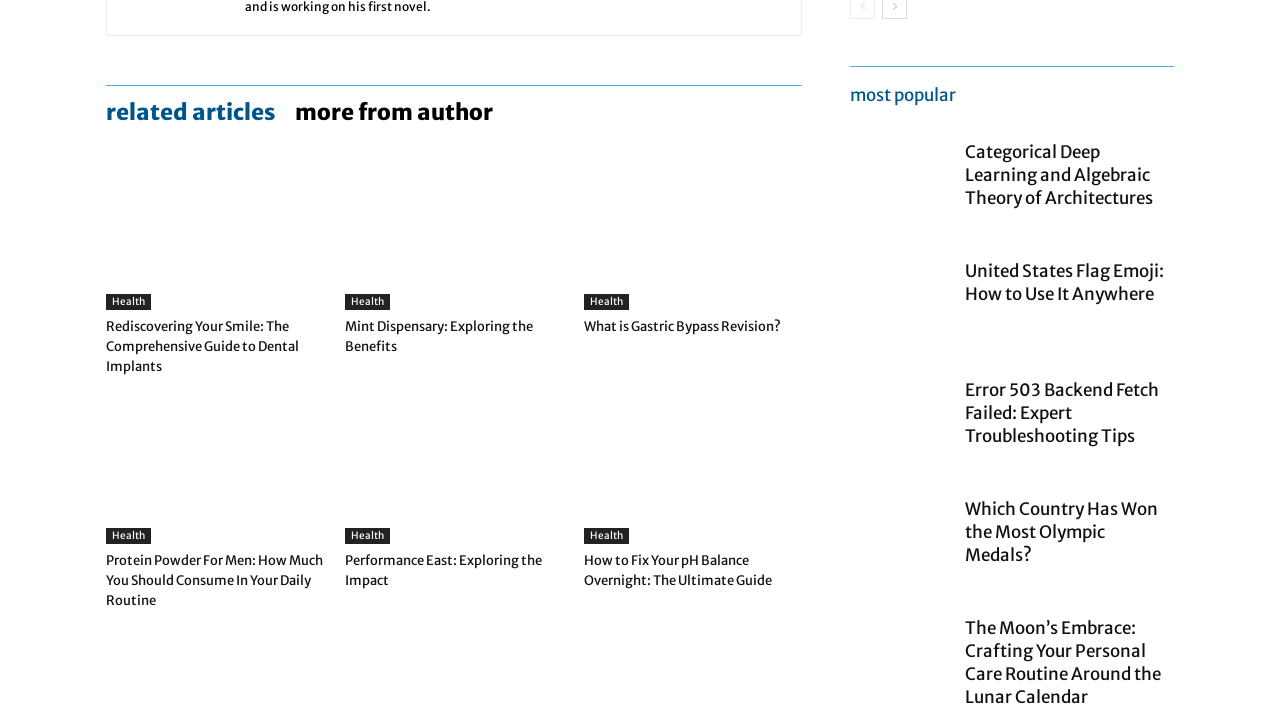Find the bounding box of the UI element described as: "MORE FROM AUTHOR". The bounding box coordinates should be given as four float values between 0 and 1, i.e., [left, top, right, bottom].

[0.23, 0.139, 0.385, 0.172]